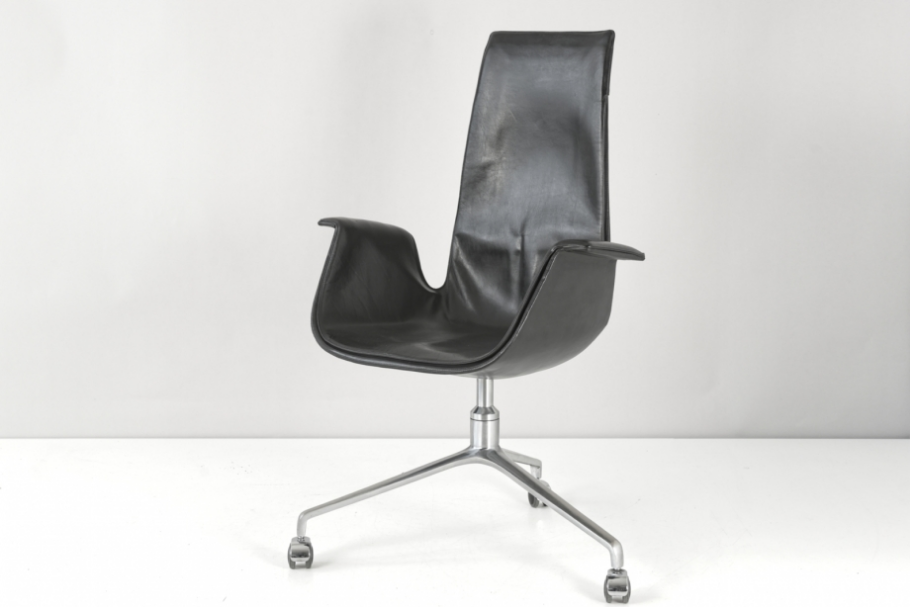Answer the question with a brief word or phrase:
Where was the Tulip chair produced?

Stuttgart, Germany